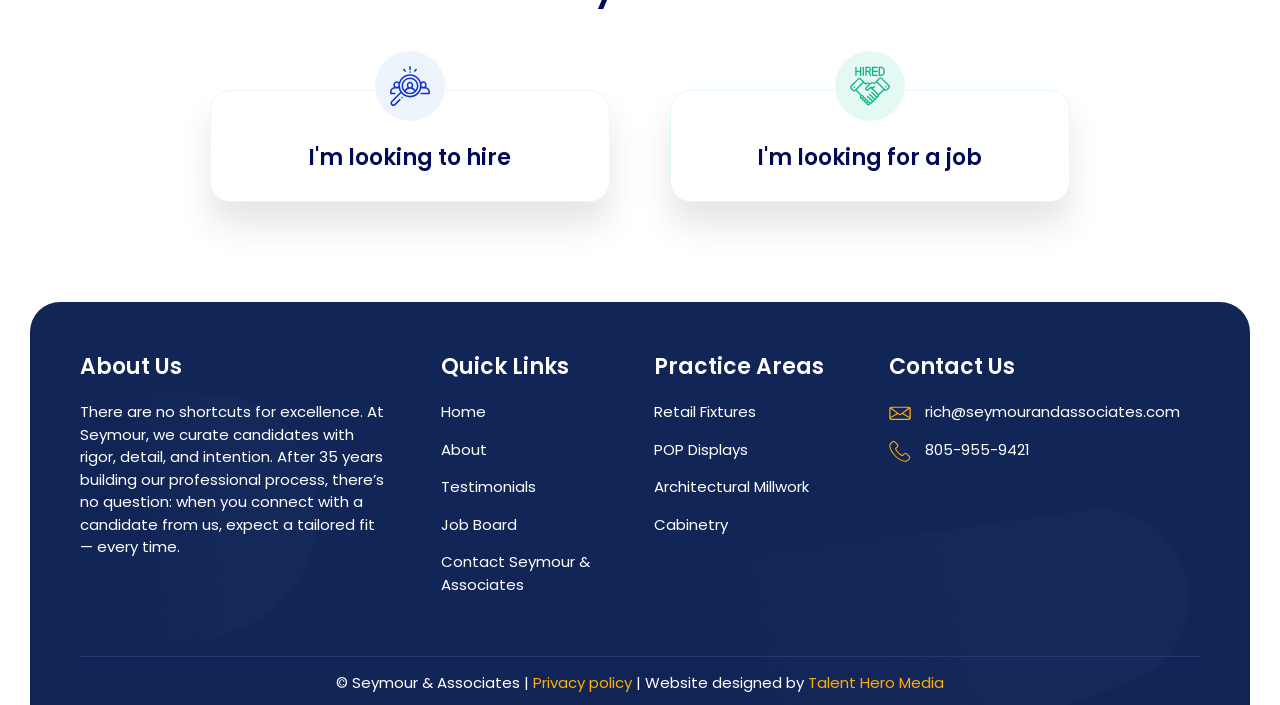Utilize the information from the image to answer the question in detail:
What is the name of the company that designed the website?

The website is designed by 'Talent Hero Media', which is mentioned in the link element with ID 114, providing credit to the company responsible for the website's design.